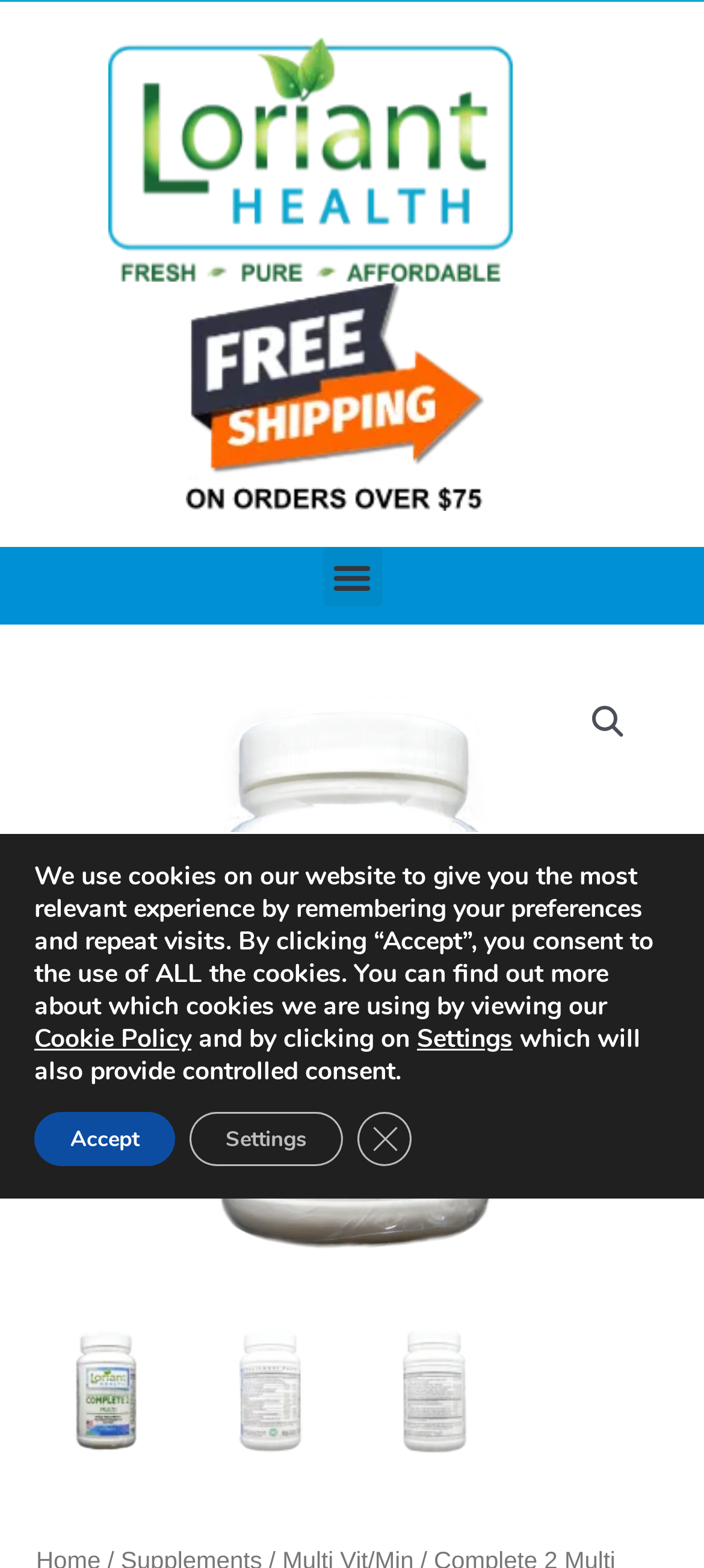Provide the bounding box coordinates for the UI element described in this sentence: "Settings". The coordinates should be four float values between 0 and 1, i.e., [left, top, right, bottom].

[0.269, 0.709, 0.487, 0.744]